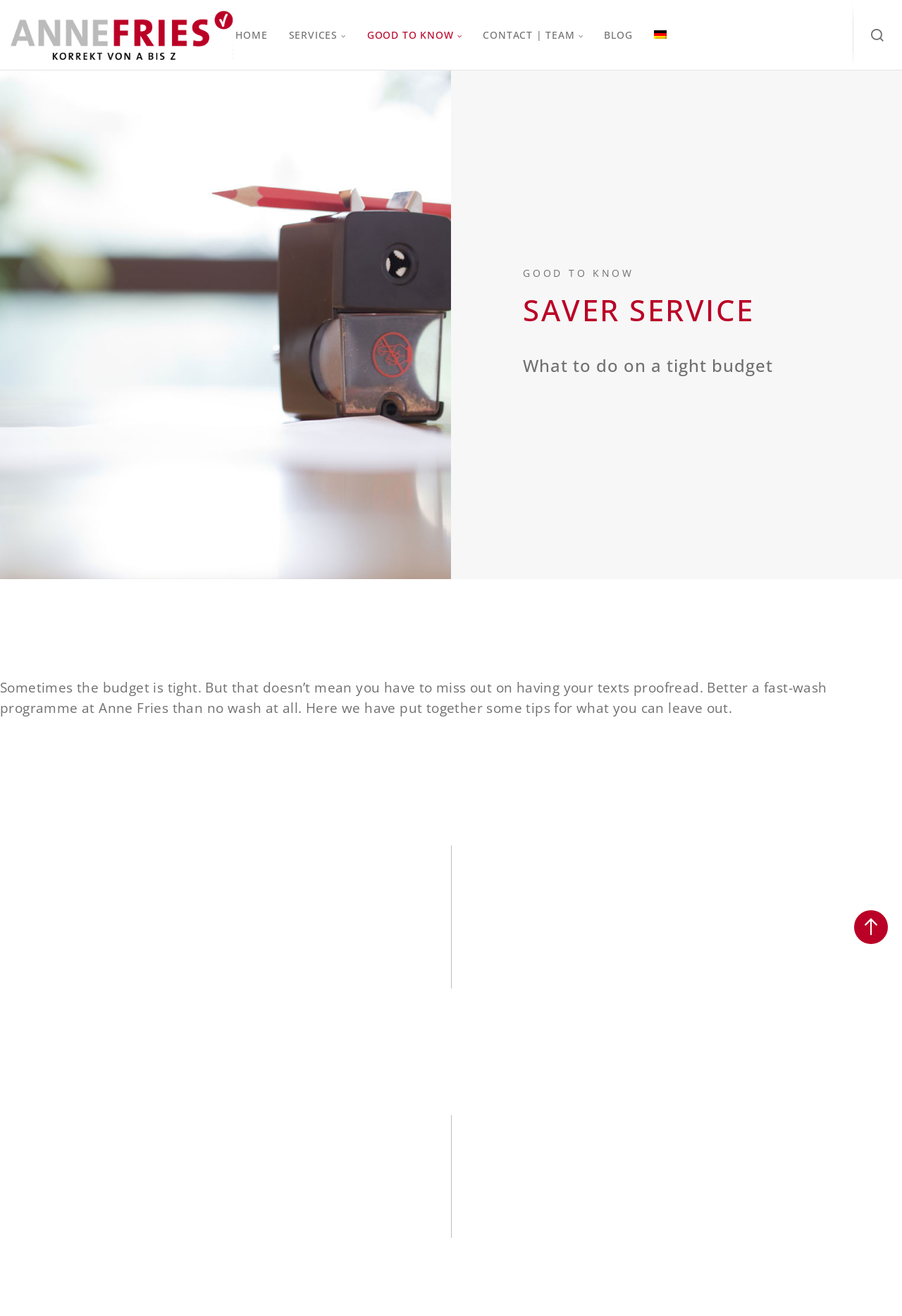Based on the description "info@anne-fries.de", find the bounding box of the specified UI element.

[0.026, 0.503, 0.162, 0.517]